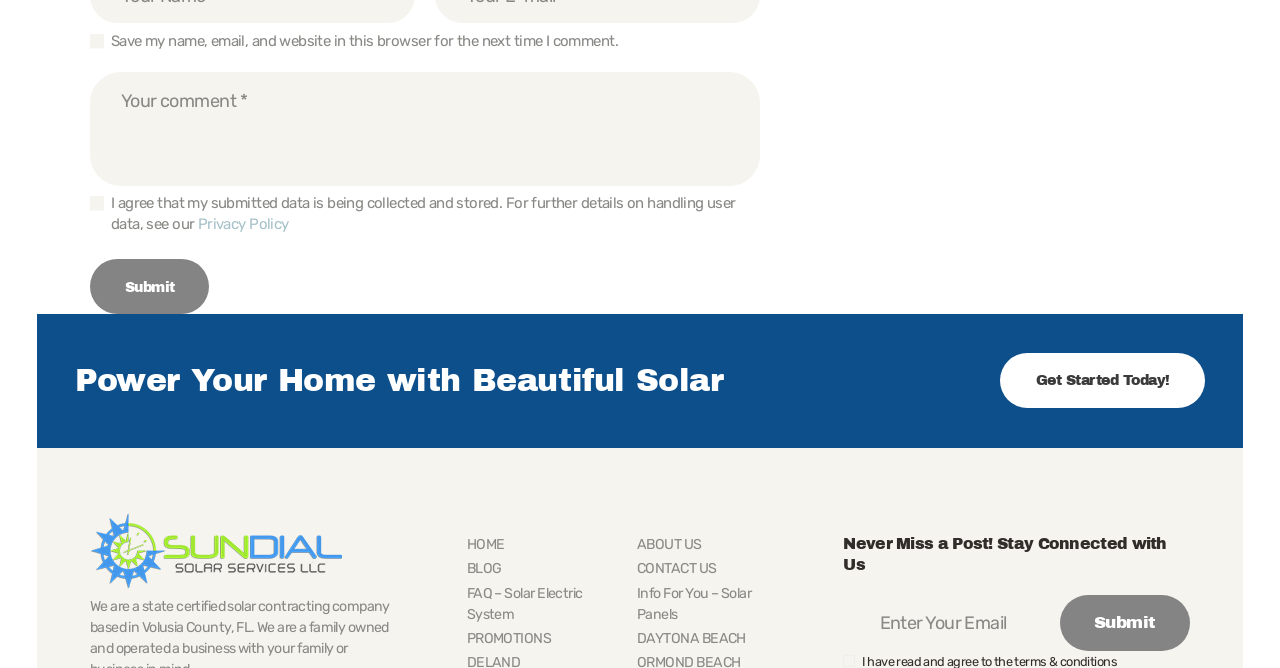How many links are in the navigation menu?
Using the visual information from the image, give a one-word or short-phrase answer.

7